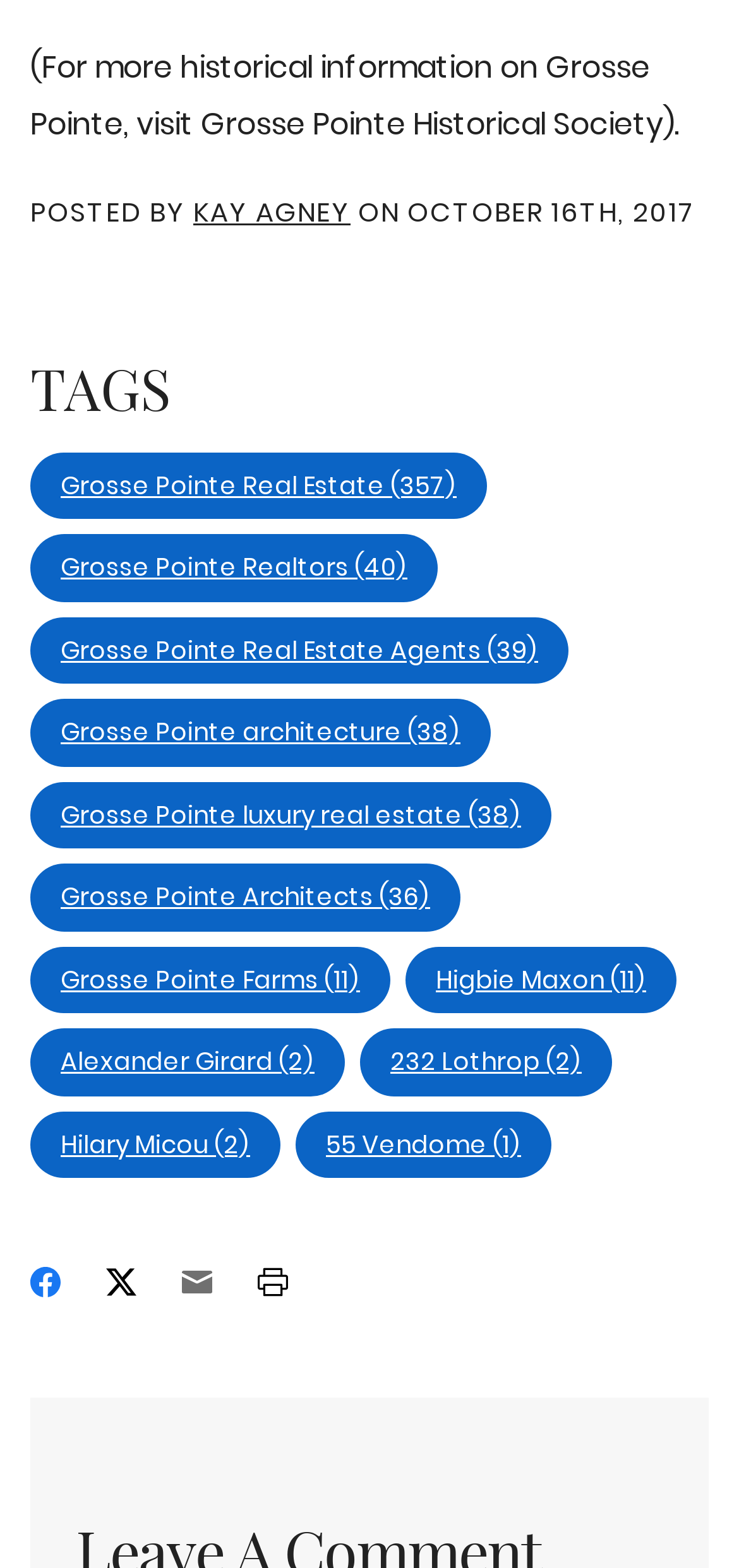What is the category of the article?
Look at the image and respond with a one-word or short phrase answer.

TAGS